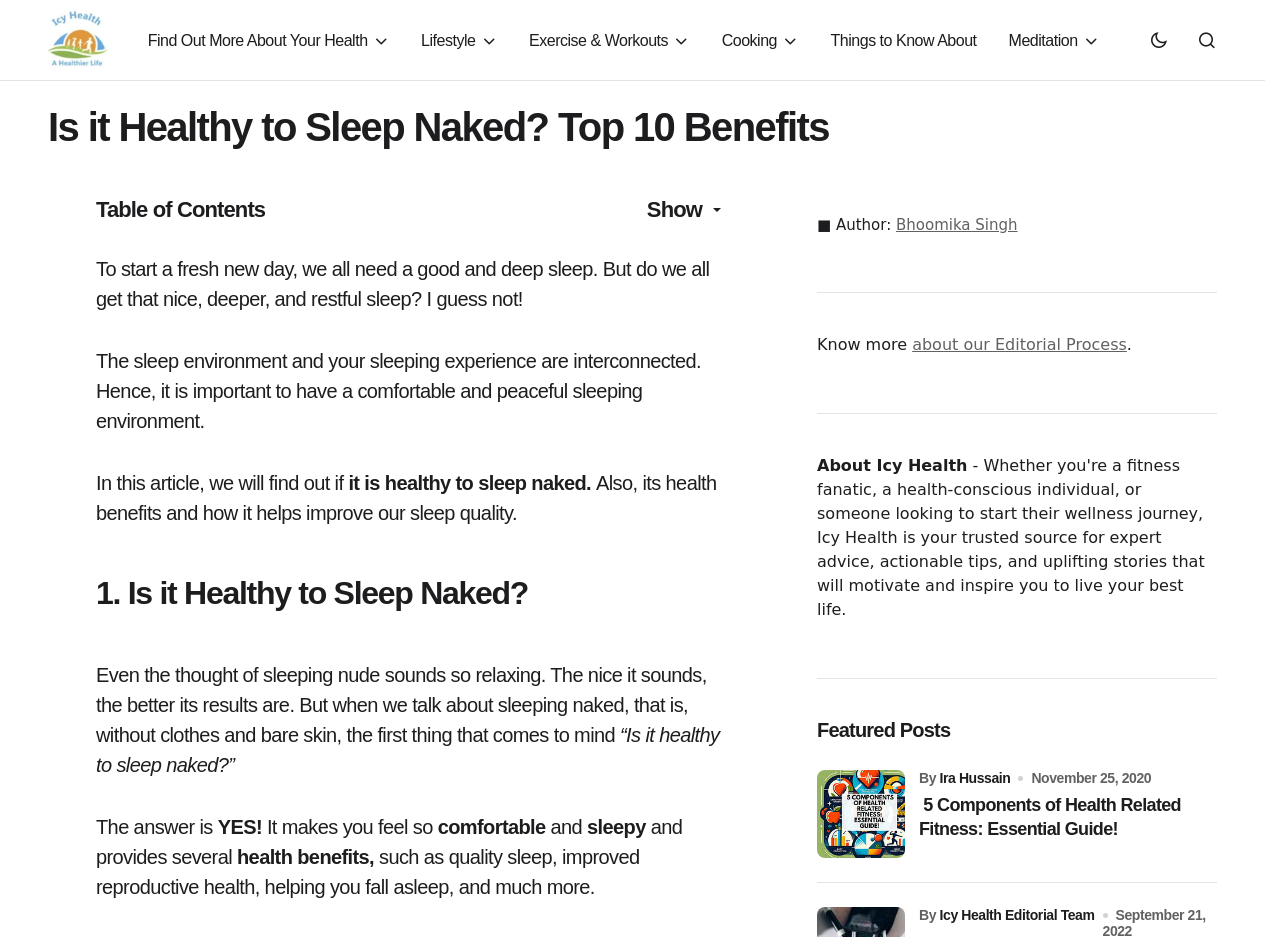With reference to the image, please provide a detailed answer to the following question: What is the website's name?

The website's name is 'Icy Health' which can be found at the top left corner of the webpage, indicated by the image and link with the same name.